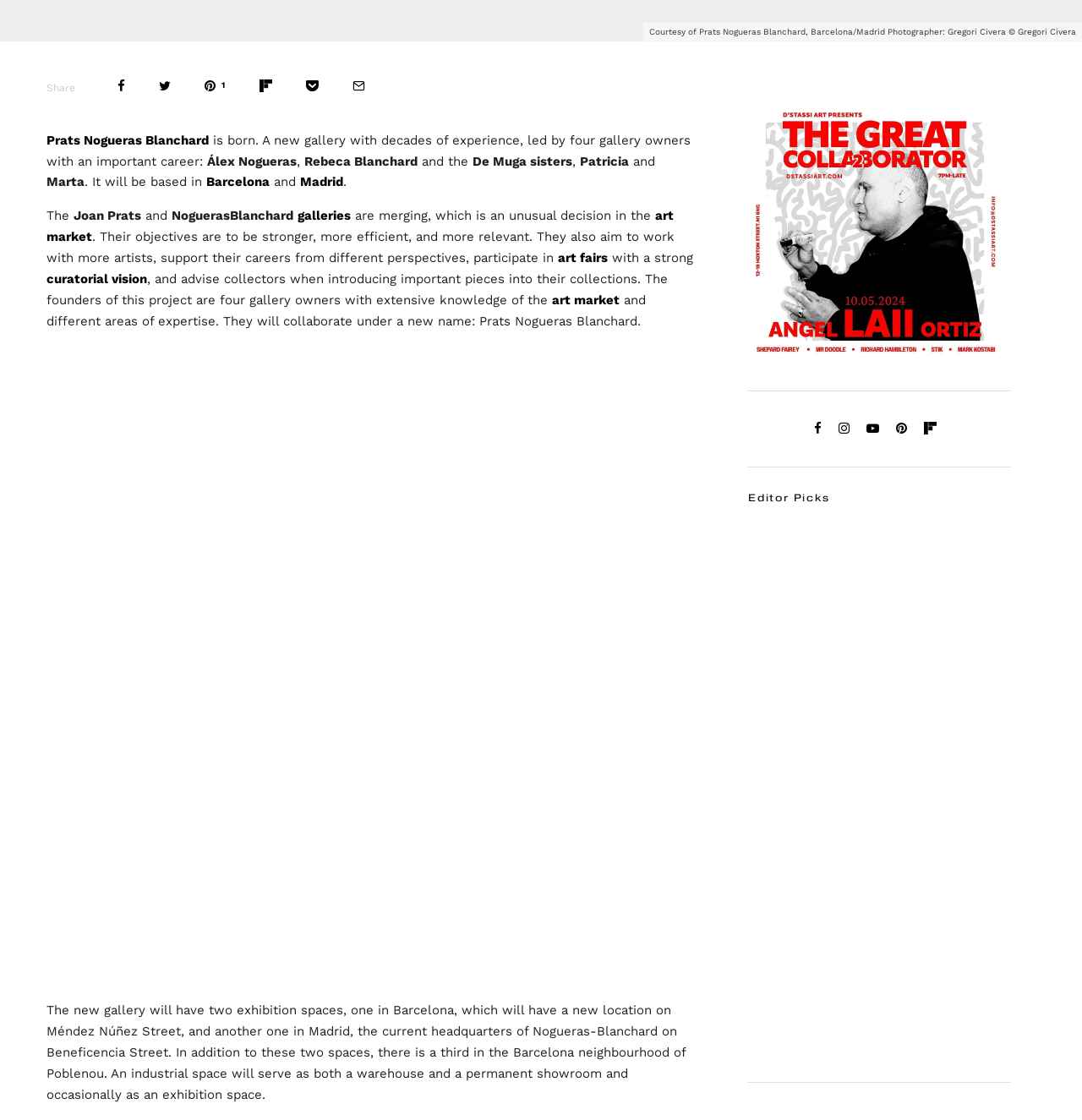Based on the image, please elaborate on the answer to the following question:
What is the objective of the new gallery?

The question asks for the objective of the new gallery. According to the text, 'Their objectives are to be stronger, more efficient, and more relevant. They also aim to work with more artists, support their careers from different perspectives, participate in art fairs with a strong curatorial vision, and advise collectors when introducing important pieces into their collections.'